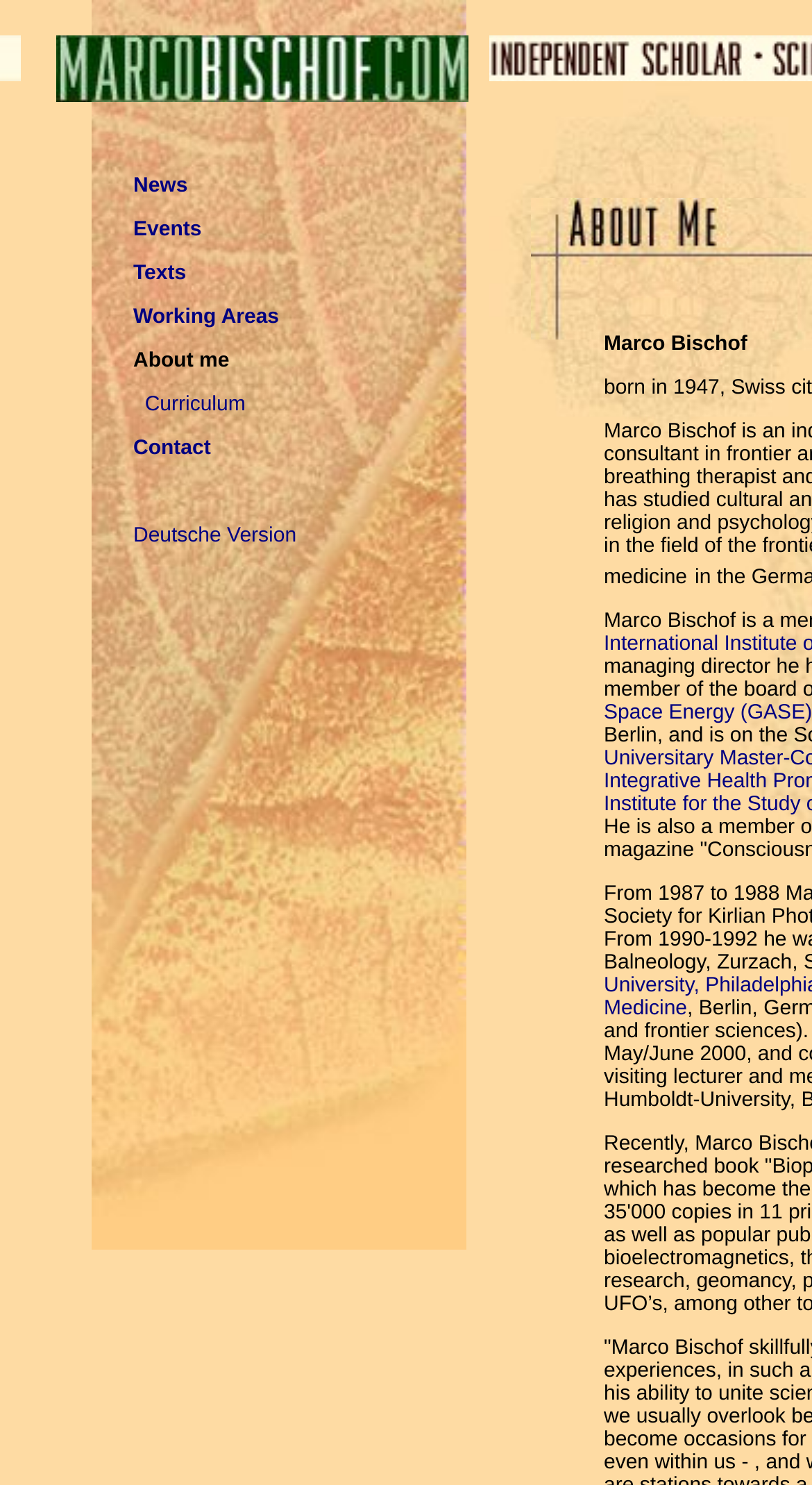What is the name of the person?
Please provide a detailed and thorough answer to the question.

I found the static text 'Marco Bischof' on the webpage, which is likely the name of the person.